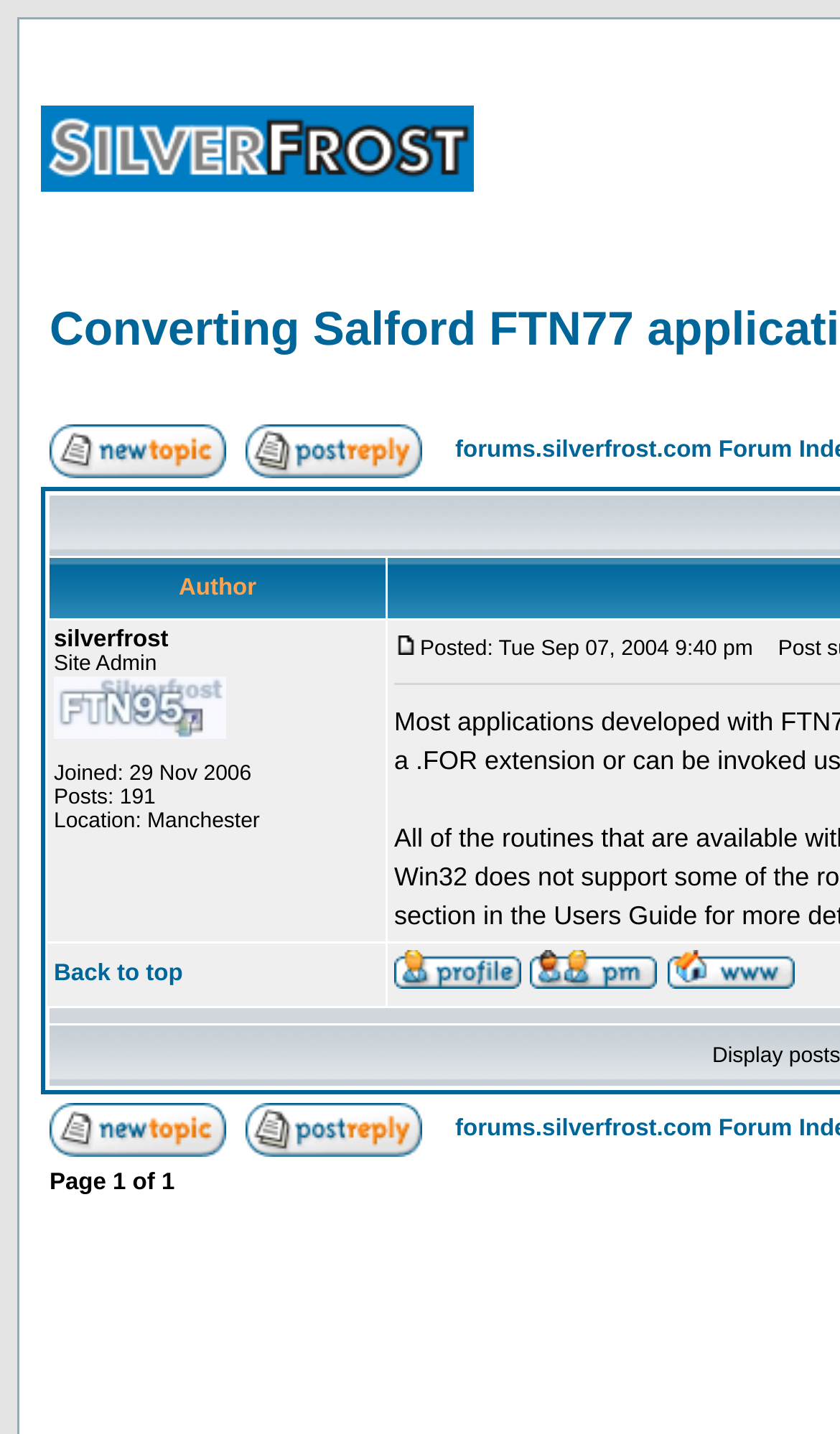Determine the bounding box coordinates of the clickable element necessary to fulfill the instruction: "Contact the chamber". Provide the coordinates as four float numbers within the 0 to 1 range, i.e., [left, top, right, bottom].

None